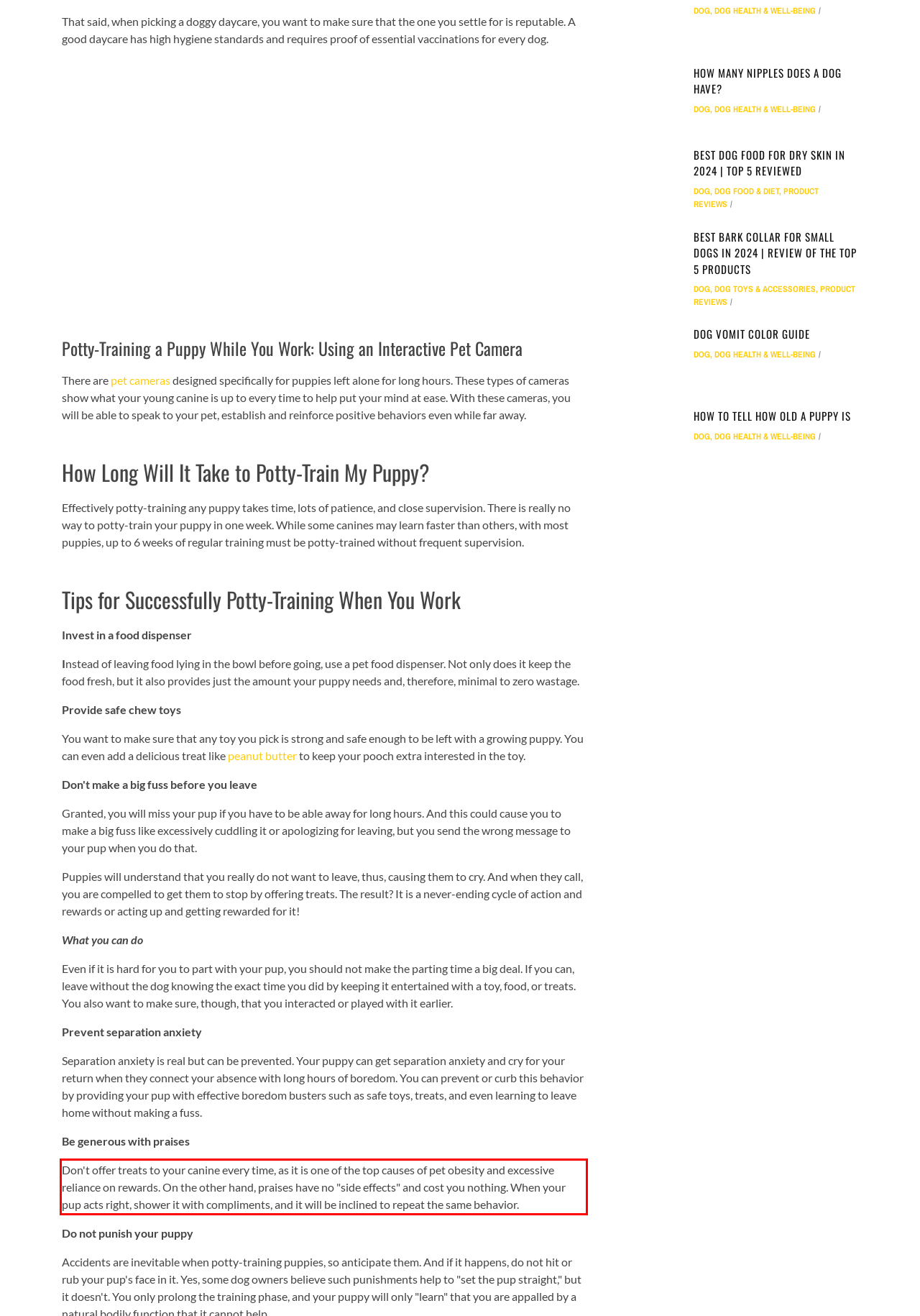By examining the provided screenshot of a webpage, recognize the text within the red bounding box and generate its text content.

Don't offer treats to your canine every time, as it is one of the top causes of pet obesity and excessive reliance on rewards. On the other hand, praises have no "side effects" and cost you nothing. When your pup acts right, shower it with compliments, and it will be inclined to repeat the same behavior.